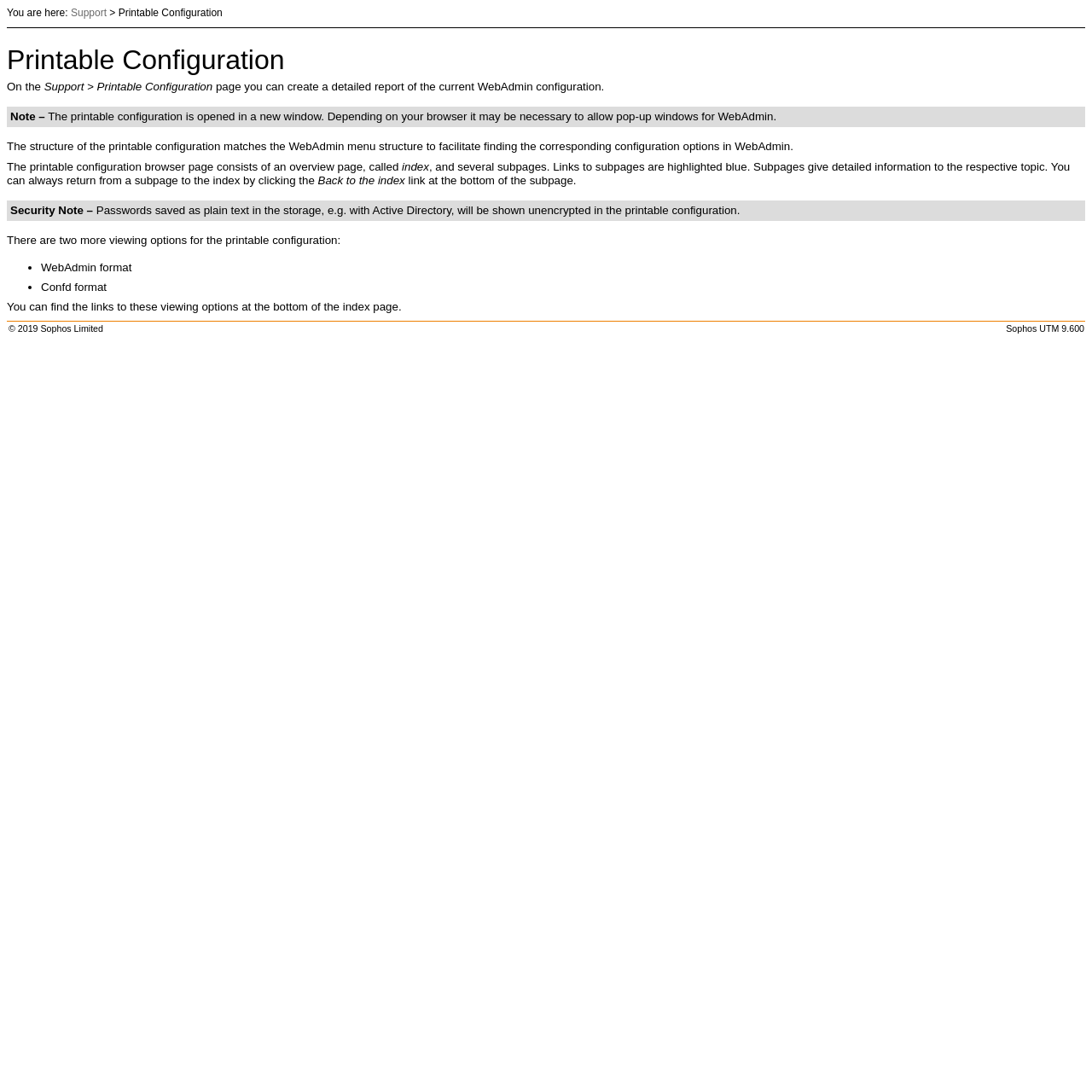How can you return to the index page from a subpage?
Using the visual information, reply with a single word or short phrase.

Click the 'Back to the index' link